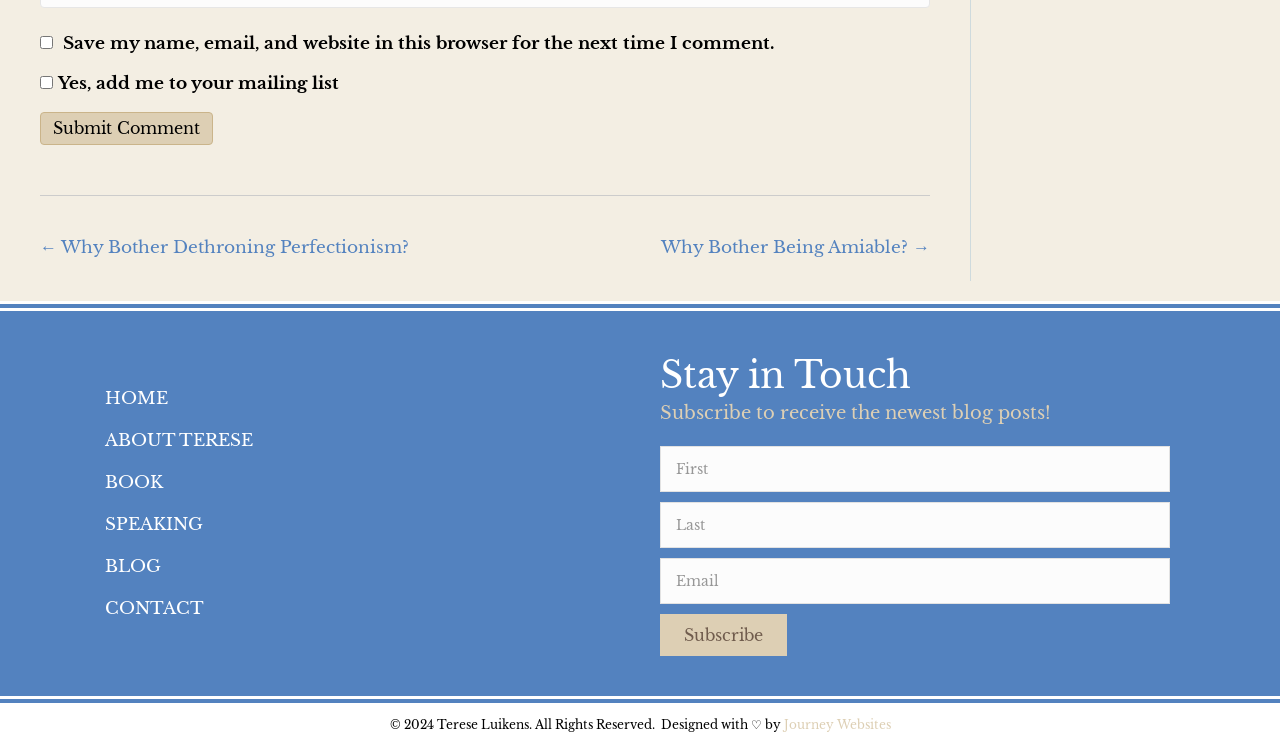Determine the bounding box coordinates for the HTML element mentioned in the following description: "← Why Bother Dethroning Perfectionism?". The coordinates should be a list of four floats ranging from 0 to 1, represented as [left, top, right, bottom].

[0.031, 0.317, 0.32, 0.35]